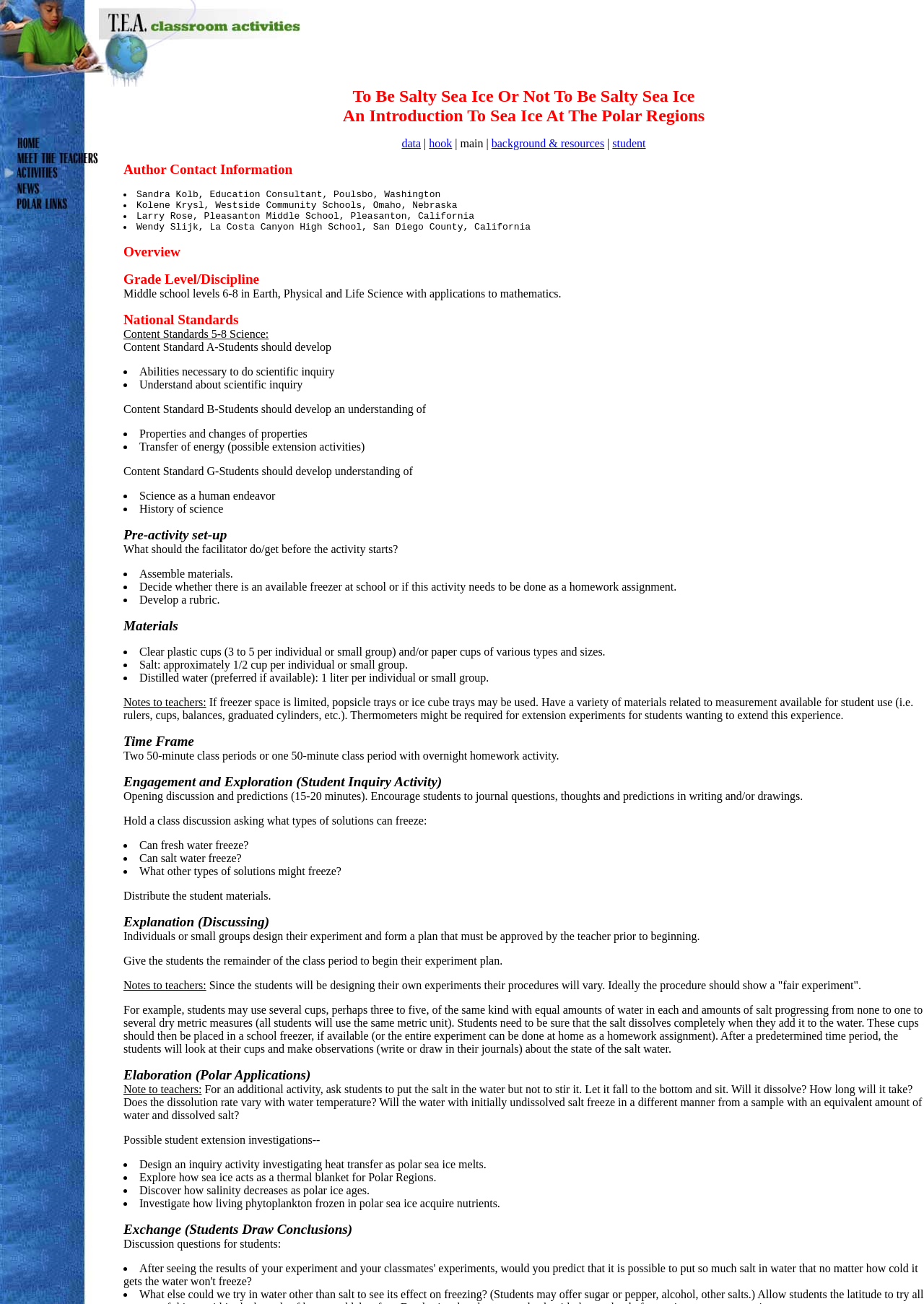Determine the bounding box coordinates for the HTML element mentioned in the following description: "Author Contact Information". The coordinates should be a list of four floats ranging from 0 to 1, represented as [left, top, right, bottom].

[0.134, 0.124, 0.317, 0.136]